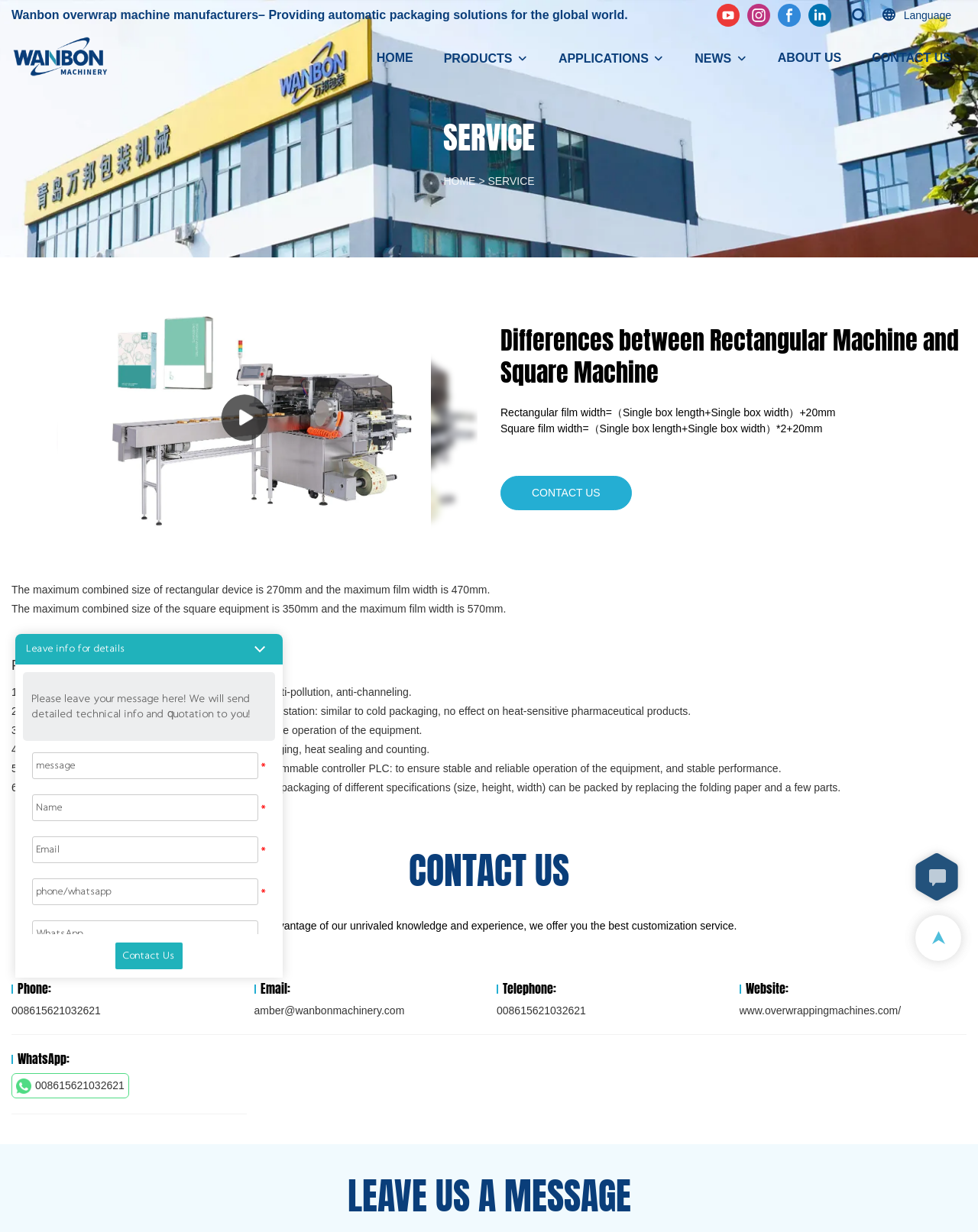Could you identify the text that serves as the heading for this webpage?

Differences between Rectangular Machine and Square Machine